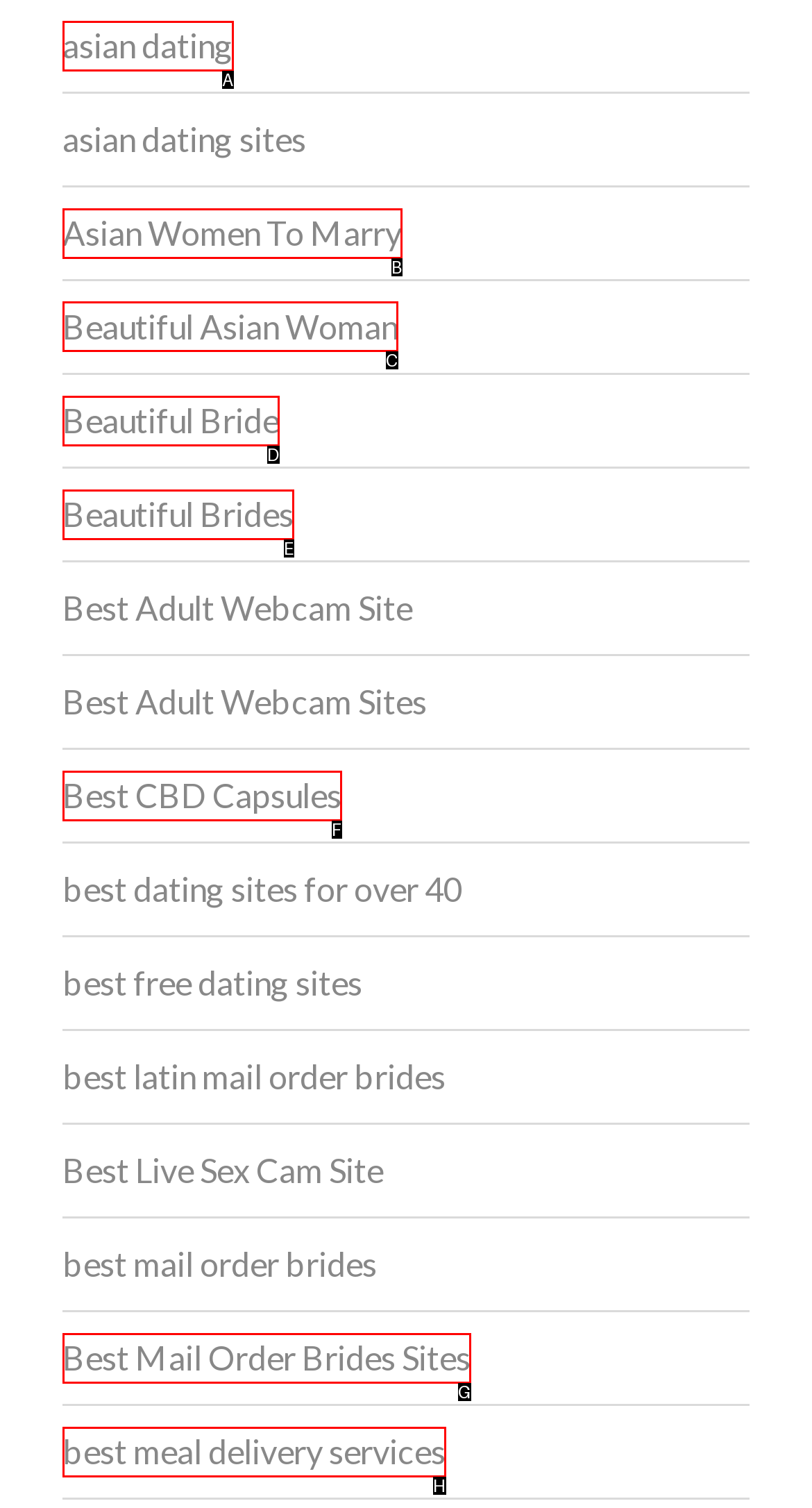Select the proper HTML element to perform the given task: visit 'Beautiful Asian Woman' Answer with the corresponding letter from the provided choices.

C